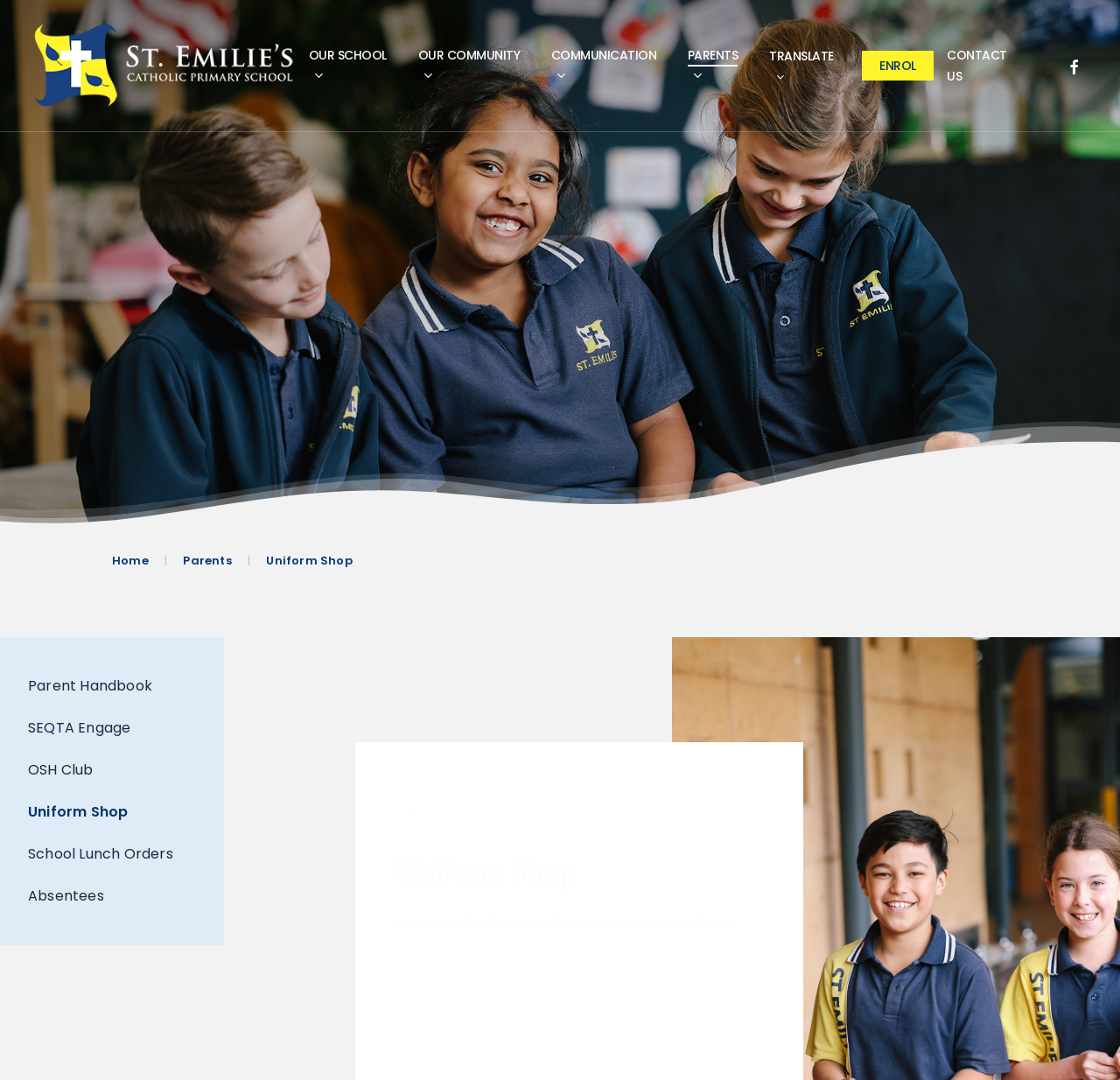What is the last item in the list of benefits of the school uniform?
Refer to the image and provide a one-word or short phrase answer.

Sense of pride